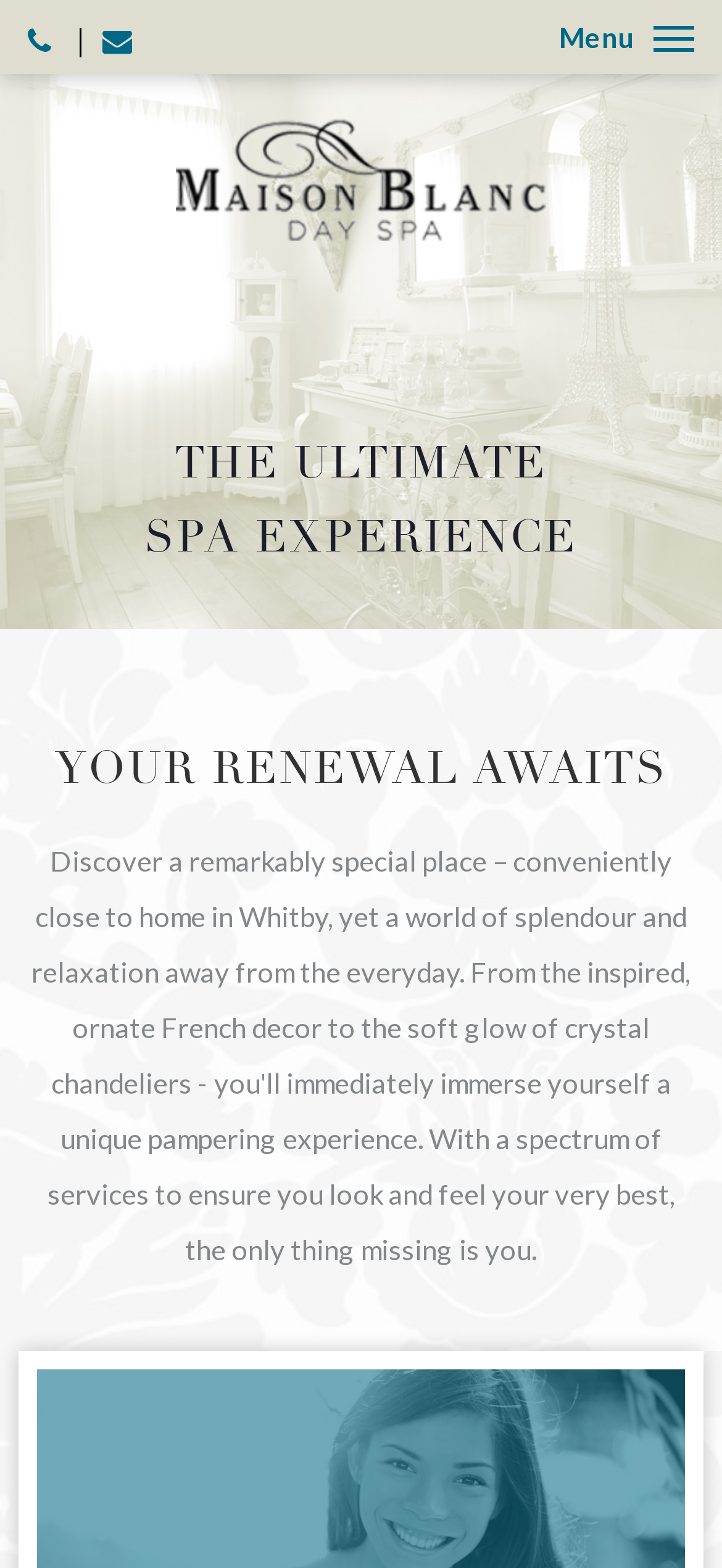What is the name of the spa?
Answer the question with a thorough and detailed explanation.

The image element with the text 'Maison Blanc' is likely a logo or branding element for the spa, and the link element with the same text may be a navigation element to the spa's homepage or main section.